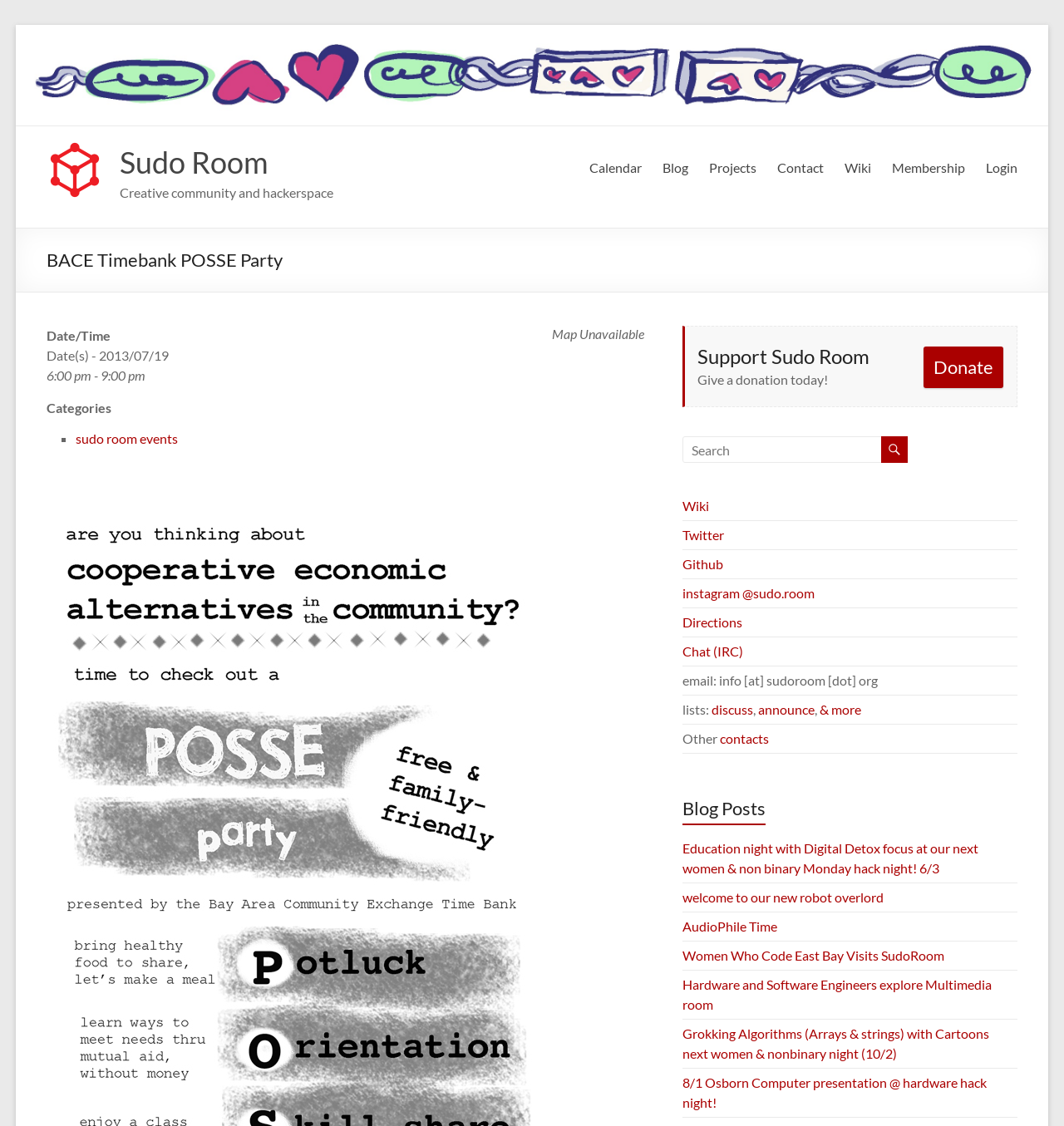Find the bounding box coordinates of the area that needs to be clicked in order to achieve the following instruction: "Check the 'Calendar'". The coordinates should be specified as four float numbers between 0 and 1, i.e., [left, top, right, bottom].

[0.554, 0.138, 0.603, 0.16]